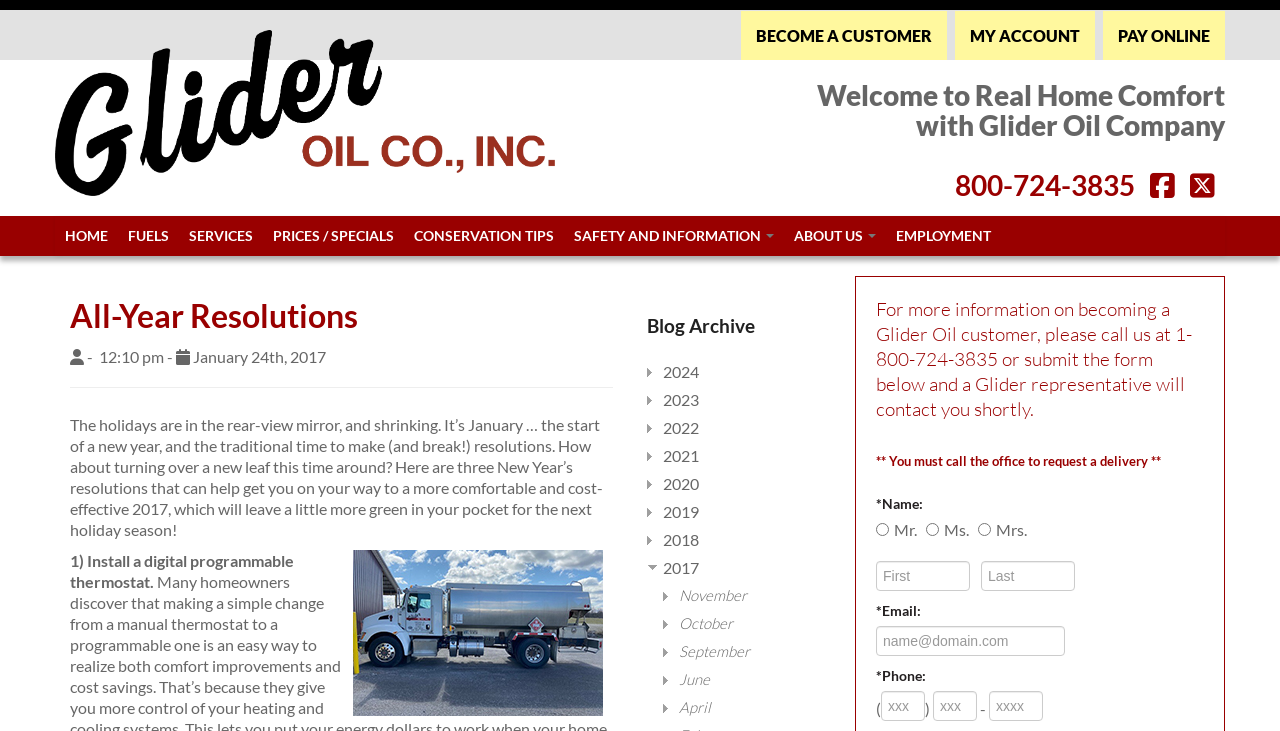Determine the bounding box coordinates of the region to click in order to accomplish the following instruction: "Click the 'PAY ONLINE' link". Provide the coordinates as four float numbers between 0 and 1, specifically [left, top, right, bottom].

[0.862, 0.015, 0.957, 0.082]